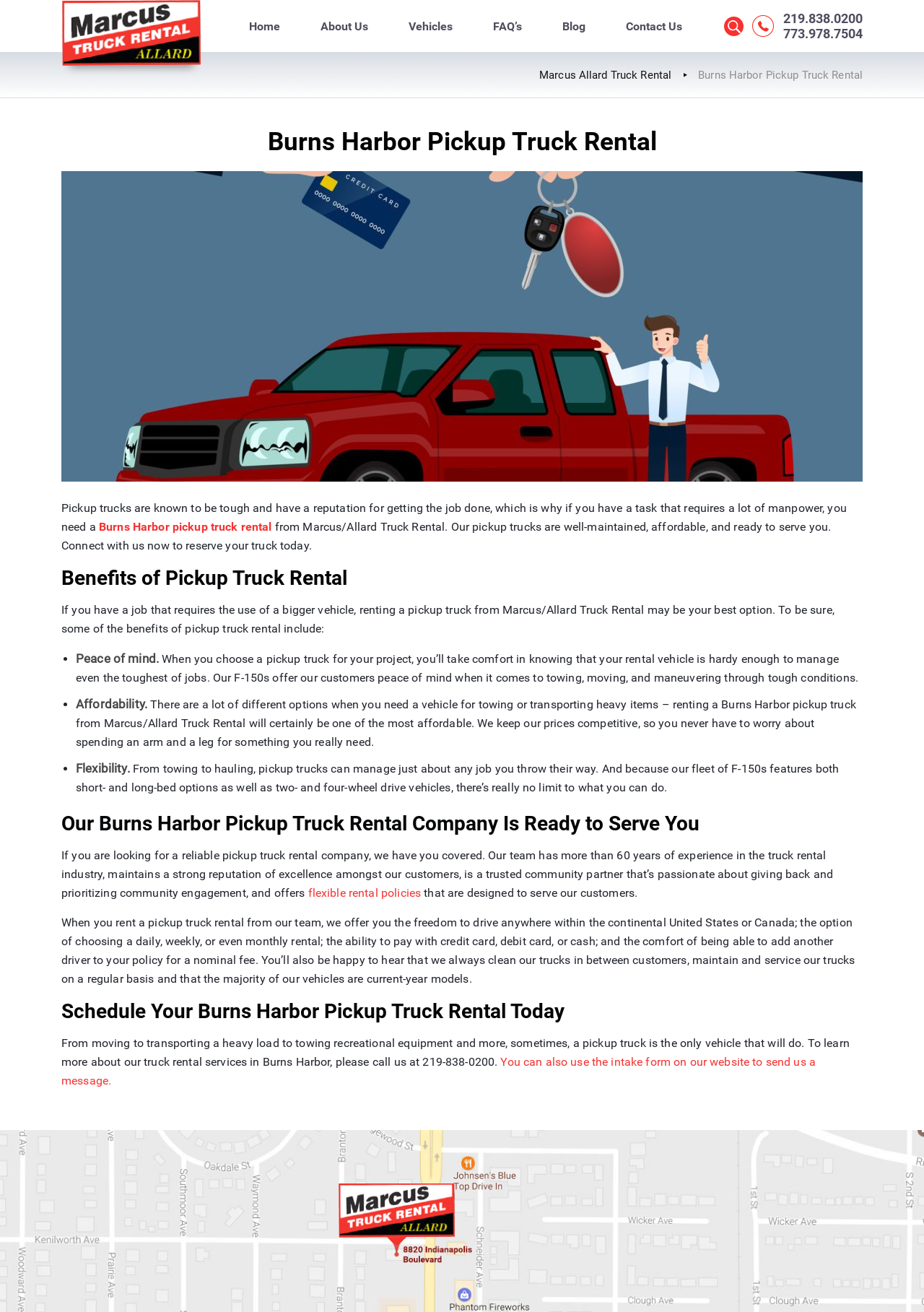What is the company's experience in the truck rental industry?
Look at the image and respond with a one-word or short phrase answer.

More than 60 years